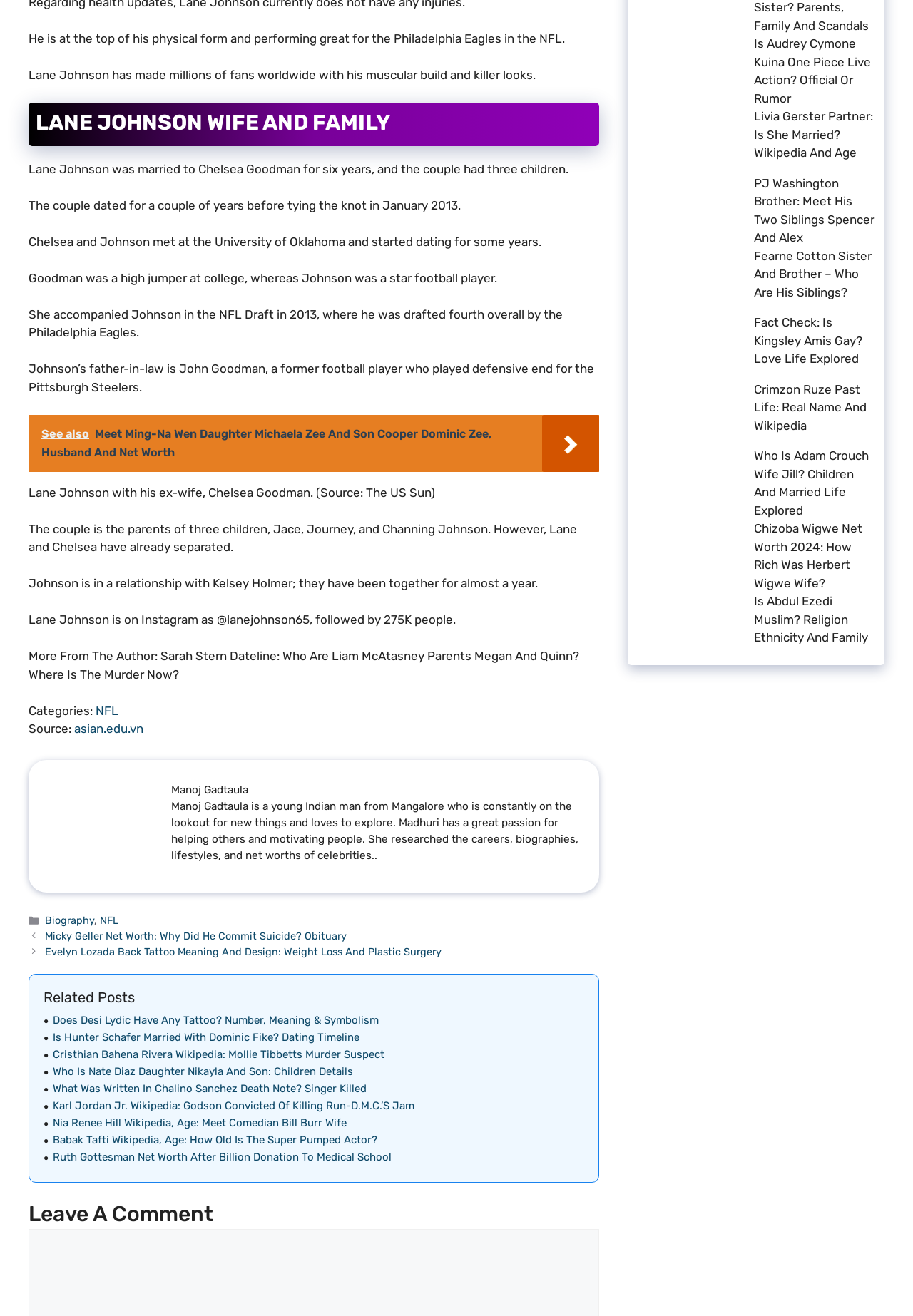Using the image as a reference, answer the following question in as much detail as possible:
What is the name of the university where Lane Johnson met his ex-wife?

According to the webpage, Lane Johnson met his ex-wife Chelsea Goodman at the University of Oklahoma, where she was a high jumper and he was a star football player. This information is mentioned in the paragraph that starts with 'Chelsea and Johnson met at the University of Oklahoma...'.